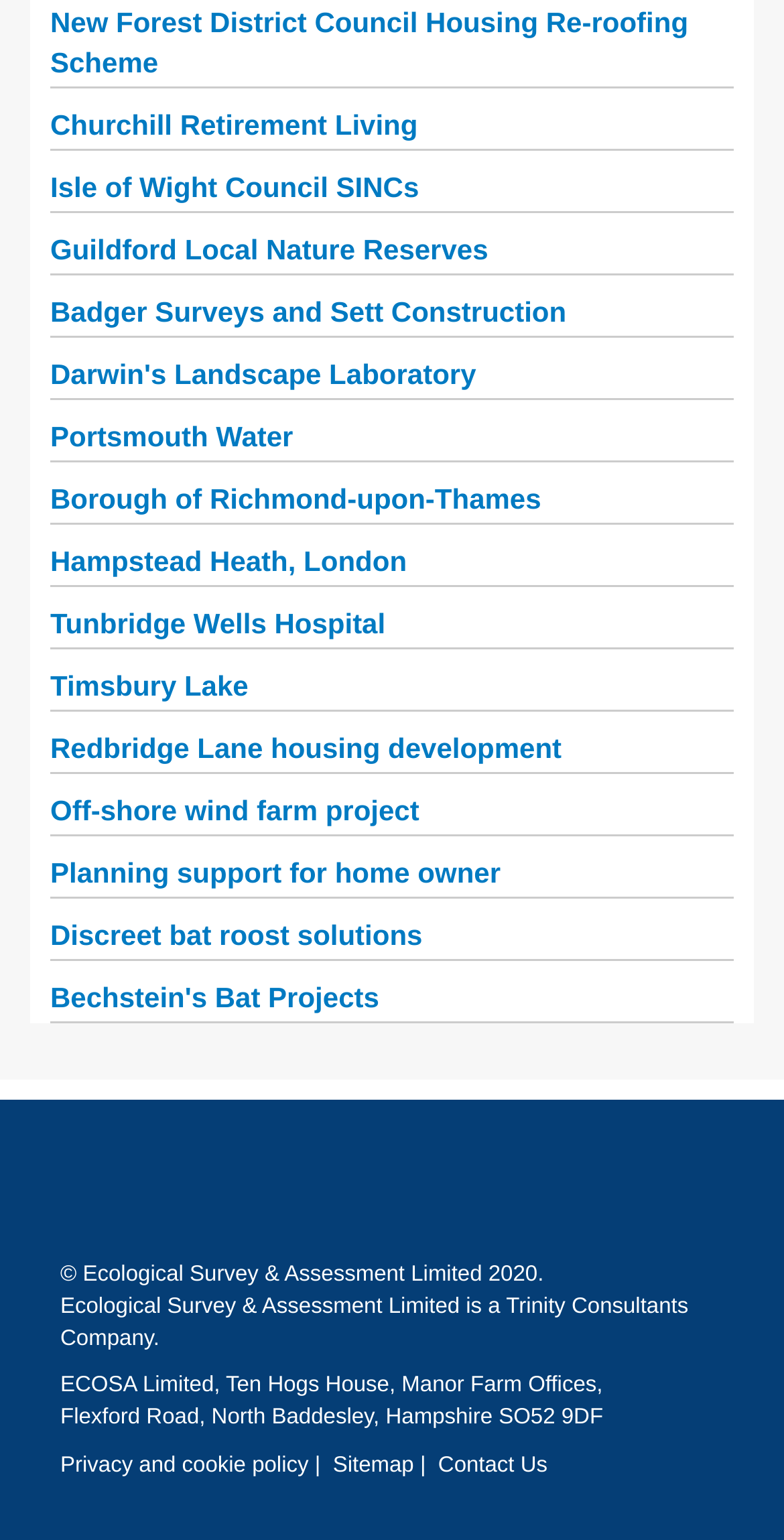Select the bounding box coordinates of the element I need to click to carry out the following instruction: "Explore Bechstein's Bat Projects".

[0.064, 0.638, 0.484, 0.658]